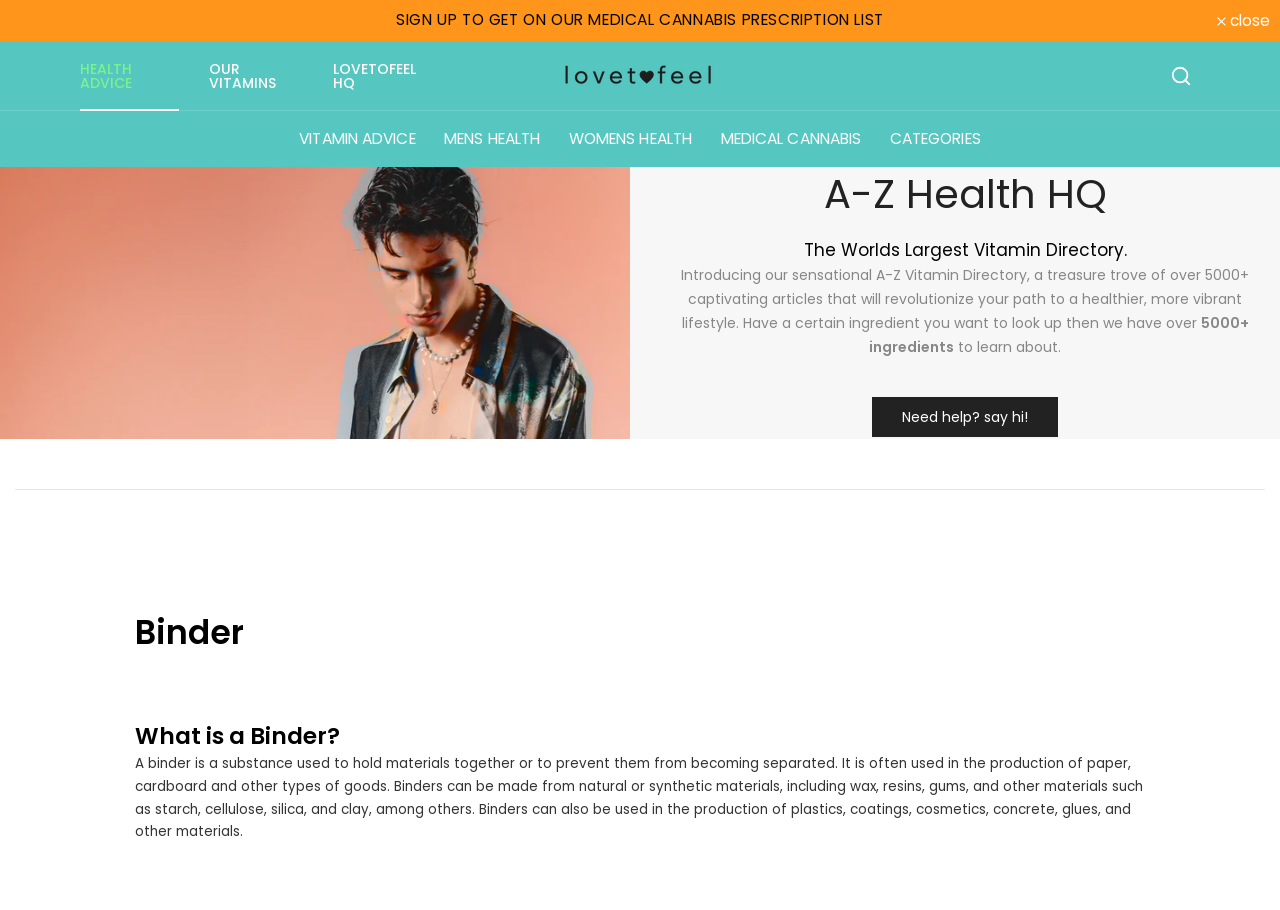Please analyze the image and give a detailed answer to the question:
What type of health advice is provided on the website?

The website provides health advice on men's and women's health, as well as medical cannabis, as indicated by the links 'MENS HEALTH', 'WOMENS HEALTH', and 'MEDICAL CANNABIS'.